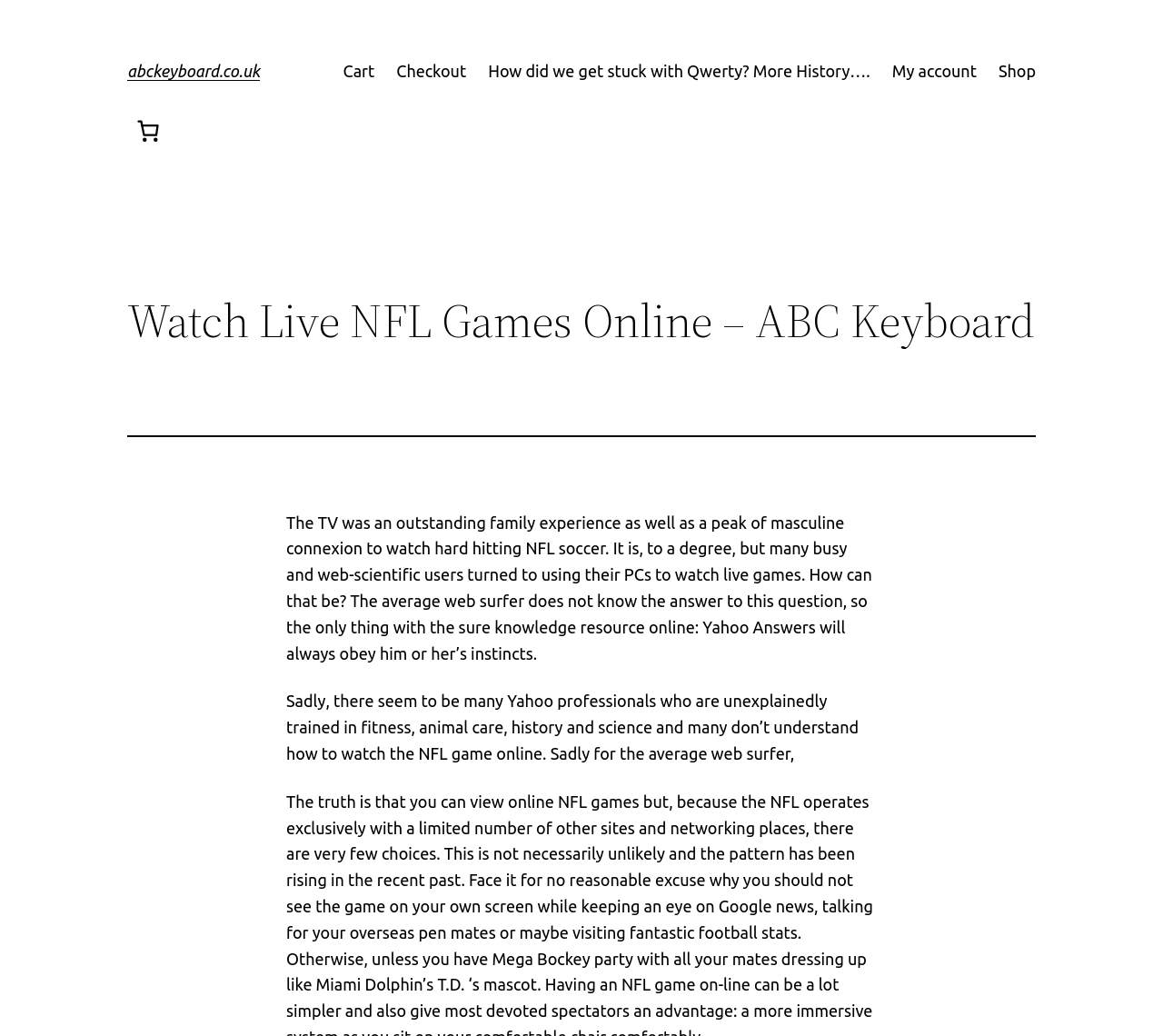Given the element description "My account" in the screenshot, predict the bounding box coordinates of that UI element.

[0.767, 0.056, 0.84, 0.081]